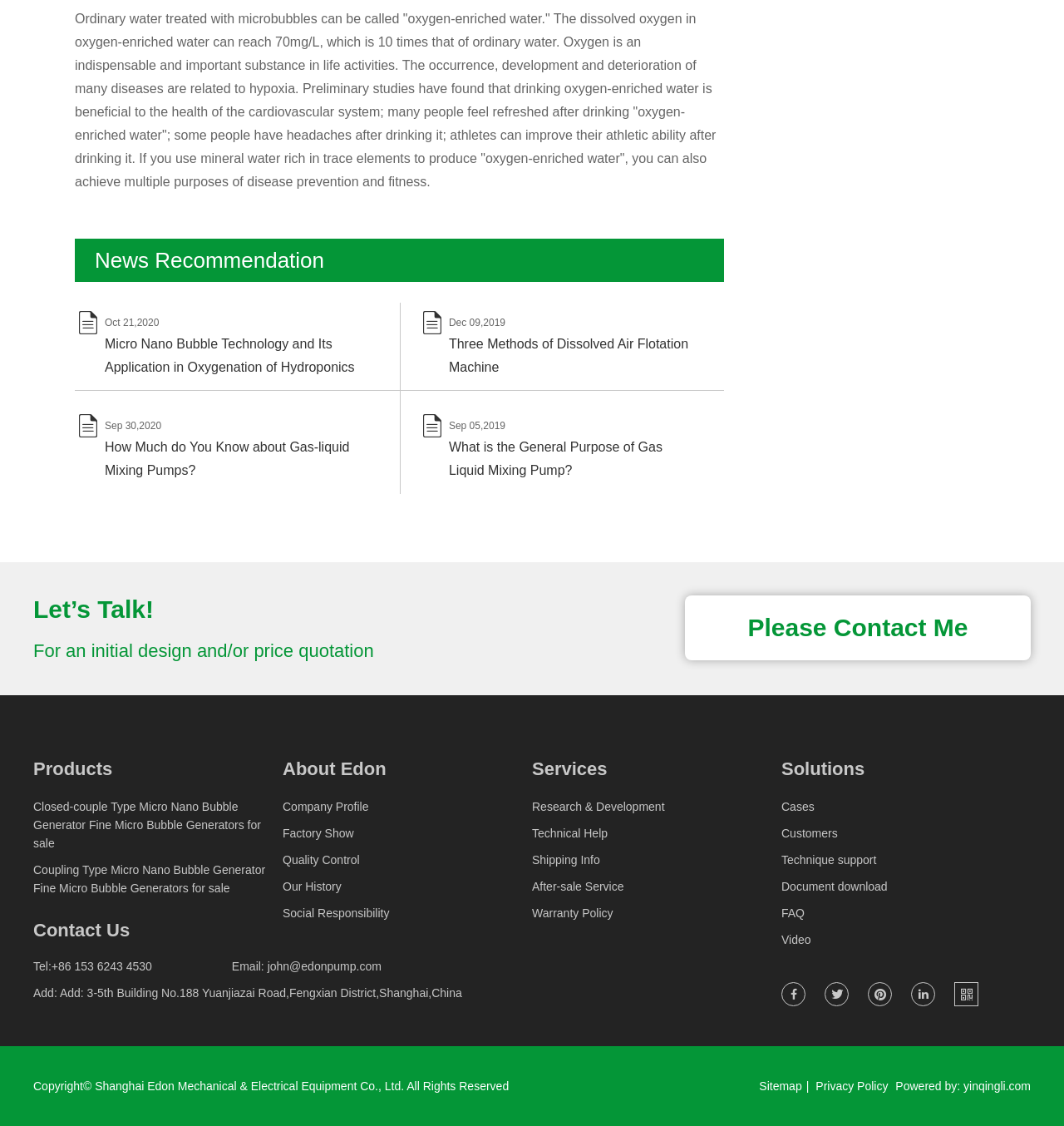Specify the bounding box coordinates of the region I need to click to perform the following instruction: "Click on Coffee". The coordinates must be four float numbers in the range of 0 to 1, i.e., [left, top, right, bottom].

None